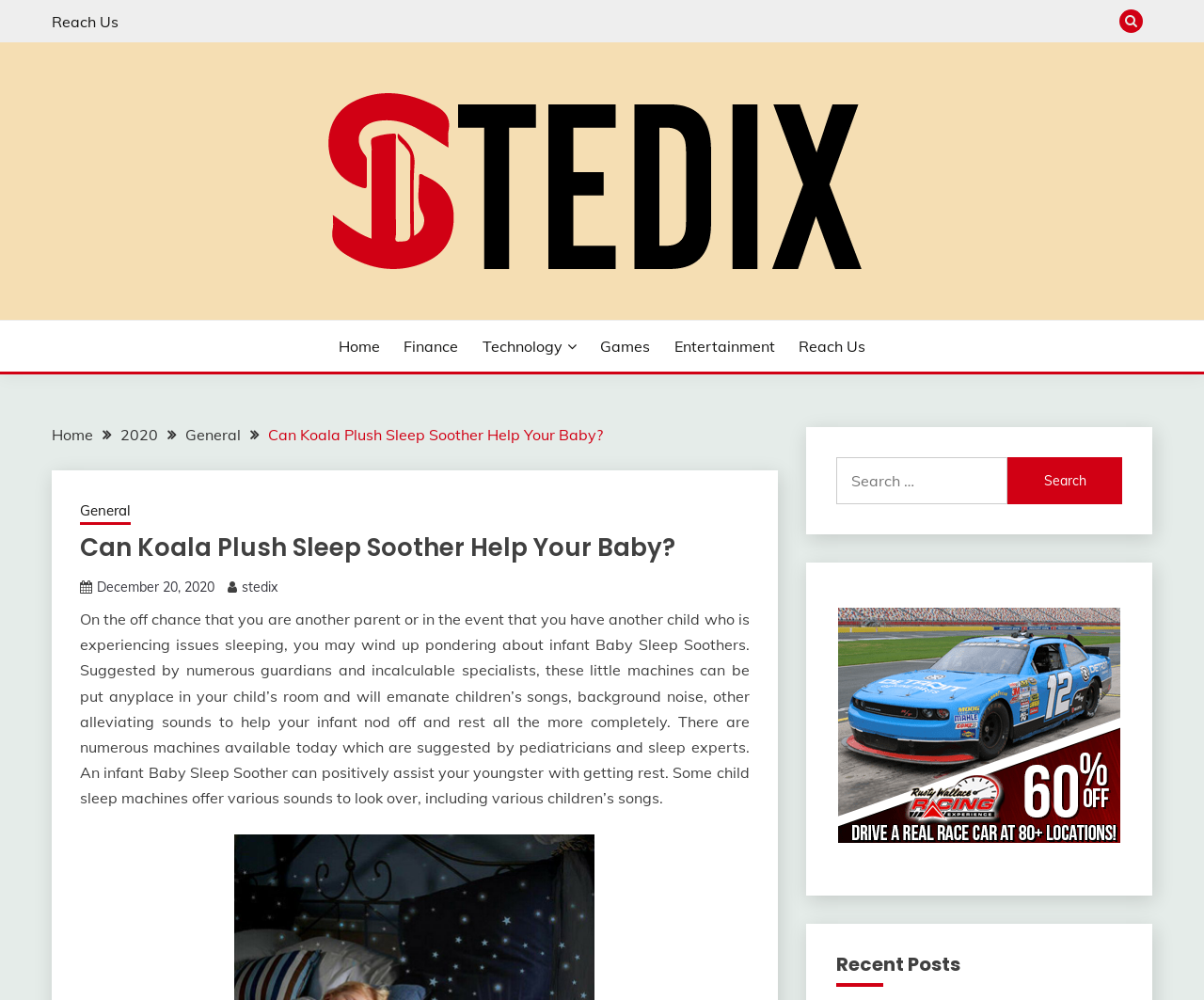What is the name of the website?
Utilize the information in the image to give a detailed answer to the question.

The website's name is Stedix, which is evident from the link 'Stedix' at the top of the webpage and the image with the same name.